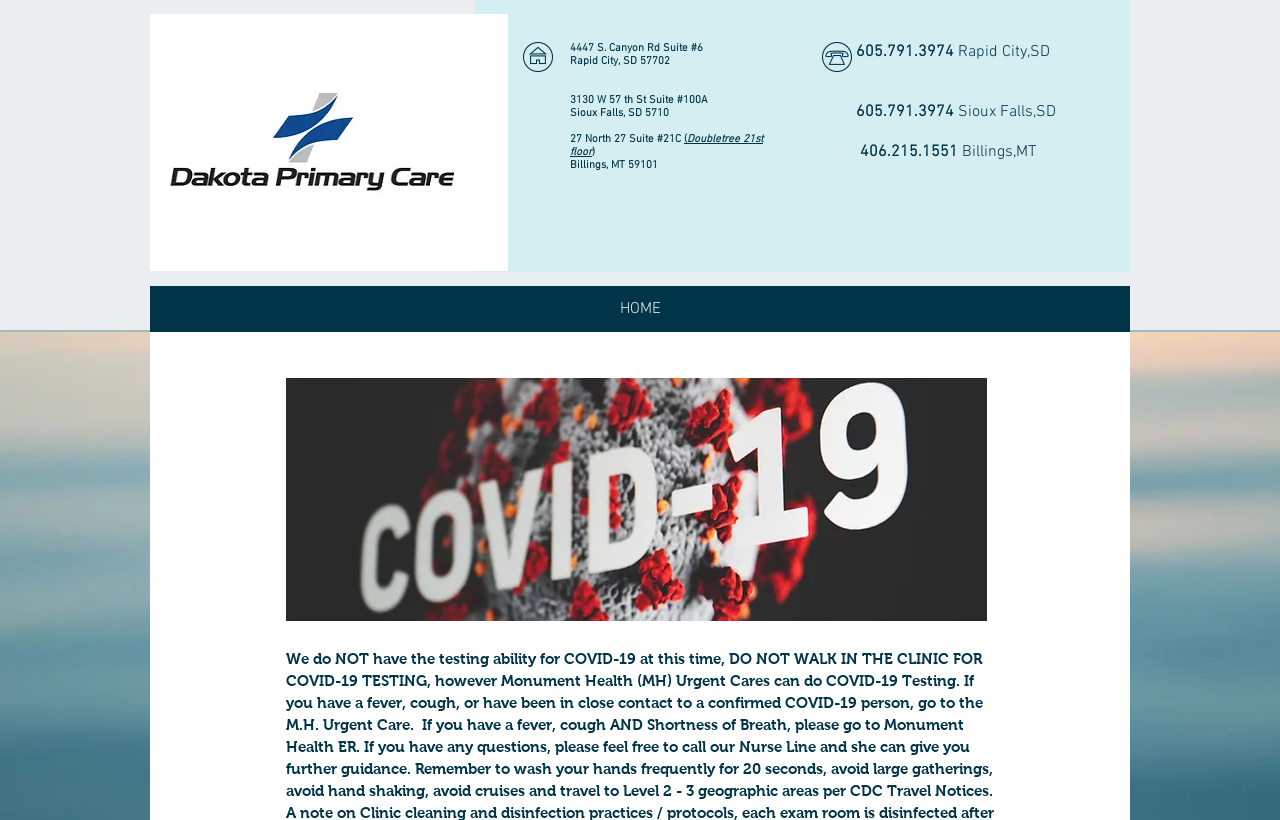How many locations are listed on this webpage?
Provide a one-word or short-phrase answer based on the image.

3